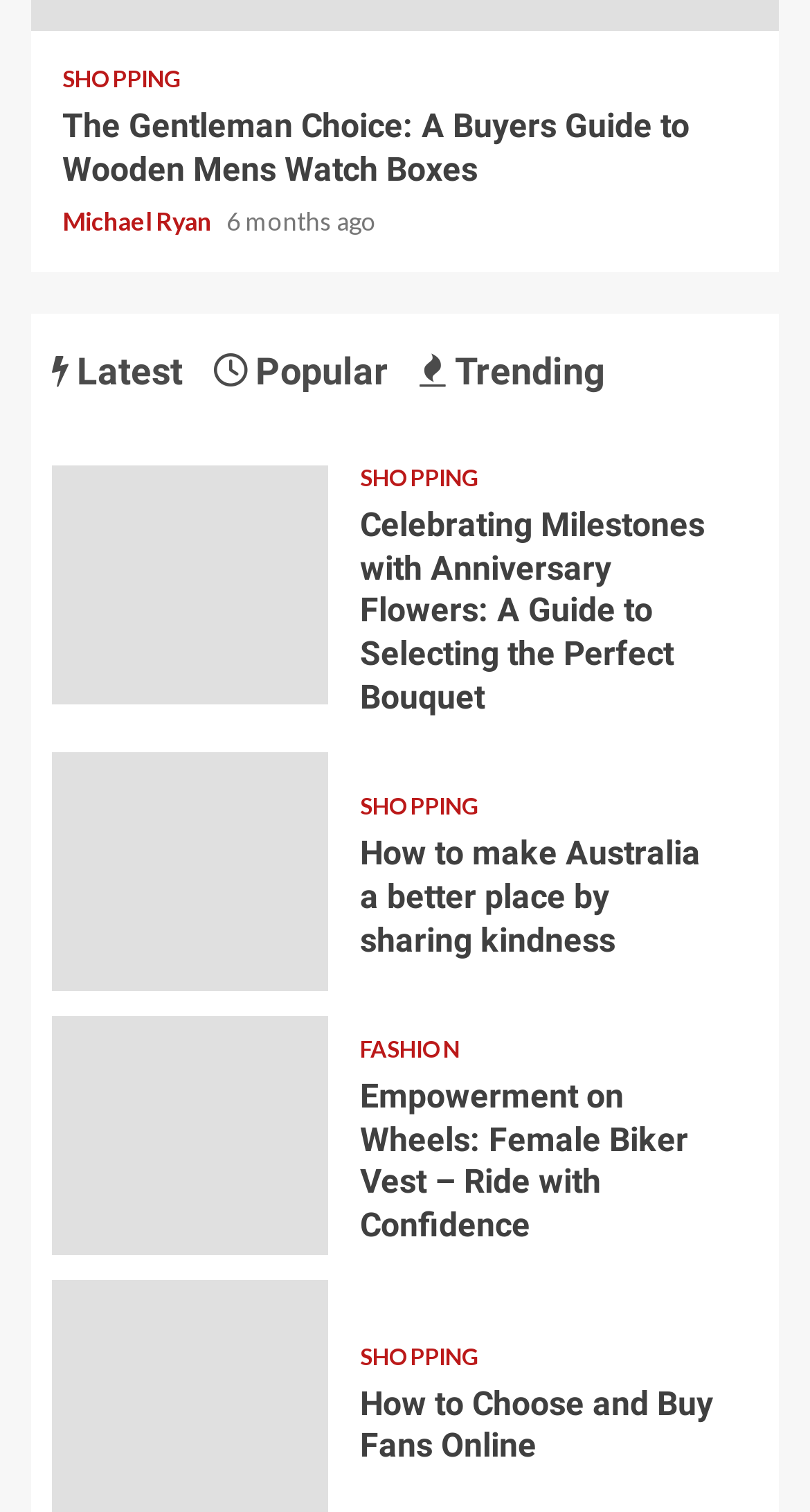Give a one-word or short phrase answer to the question: 
Who is the author of the first article?

Michael Ryan